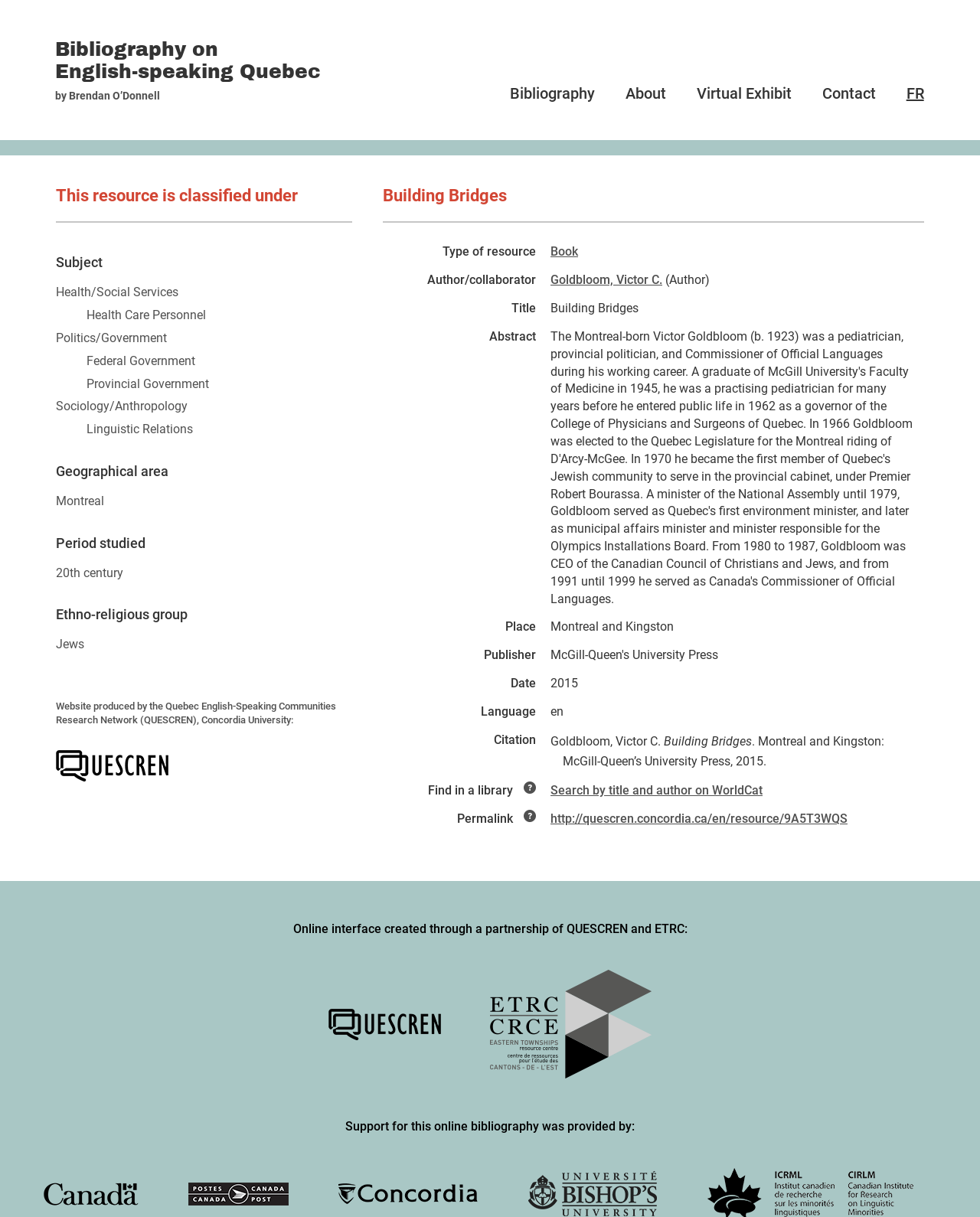What is the title of the book written by Victor C. Goldbloom?
Using the image, provide a concise answer in one word or a short phrase.

Building Bridges